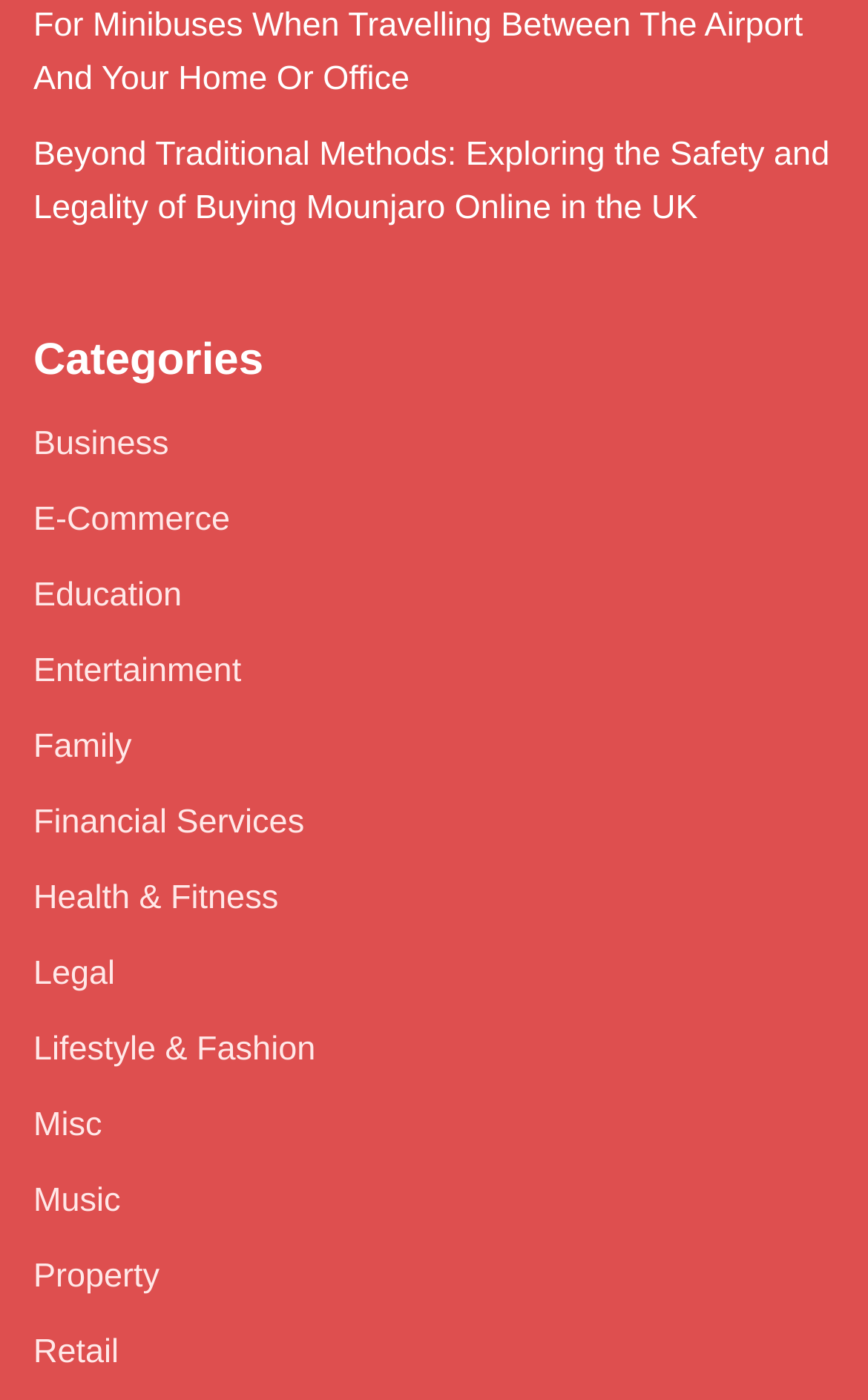Use a single word or phrase to answer the question: 
How many categories are available on this website?

13